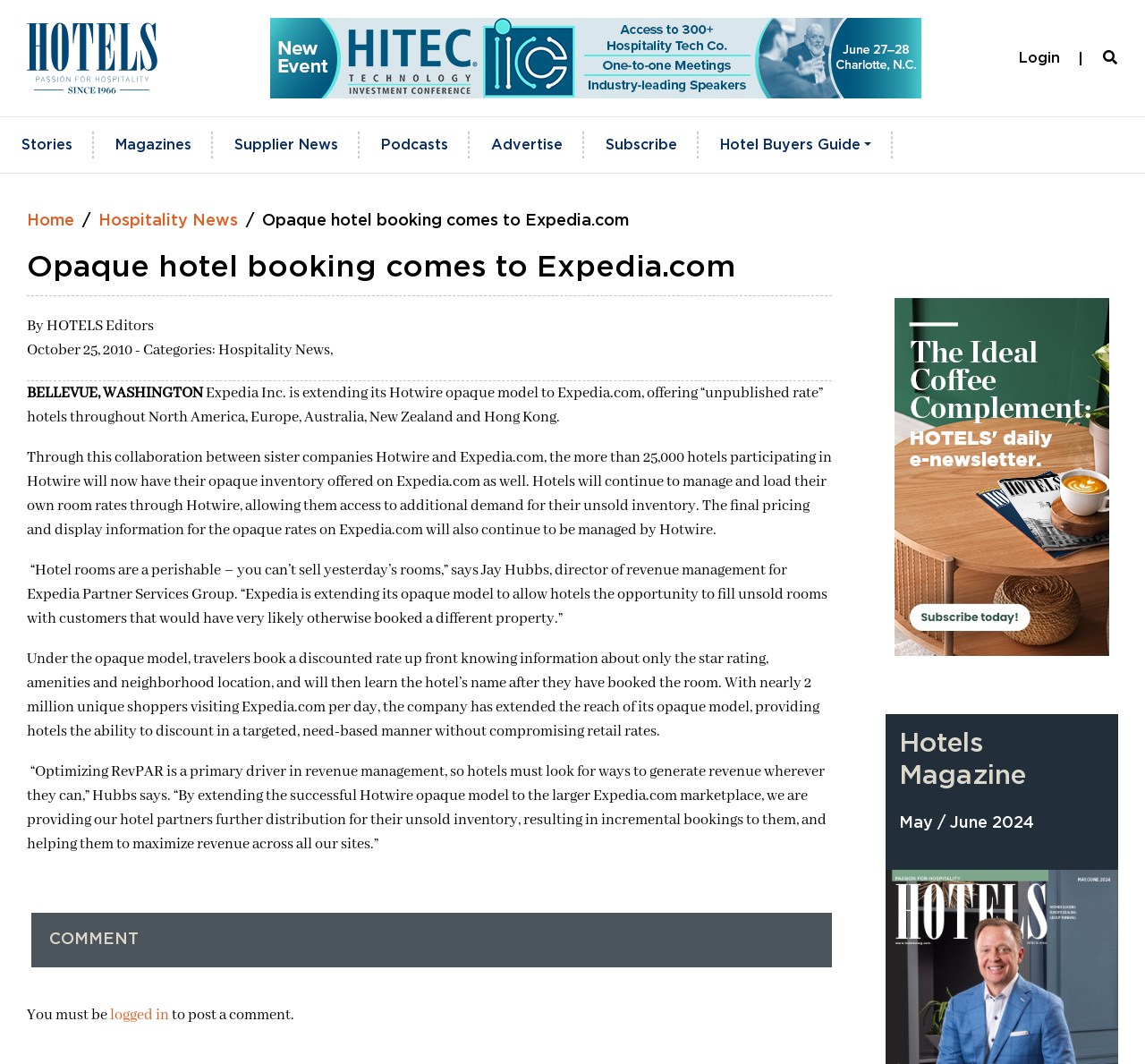Determine the bounding box coordinates (top-left x, top-left y, bottom-right x, bottom-right y) of the UI element described in the following text: Login

[0.883, 0.048, 0.933, 0.061]